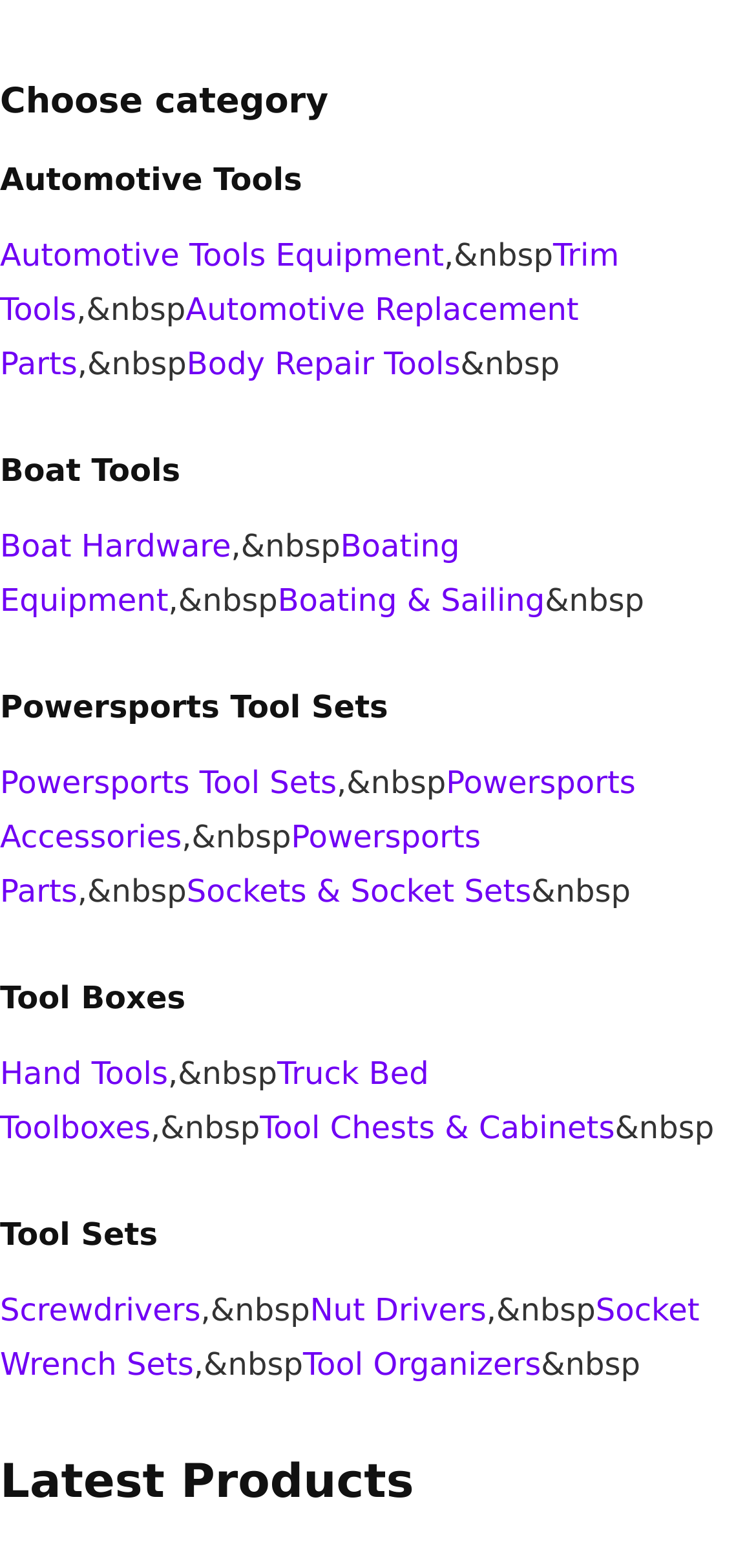Answer briefly with one word or phrase:
What is the second item under 'Boat Tools'?

Boat Hardware